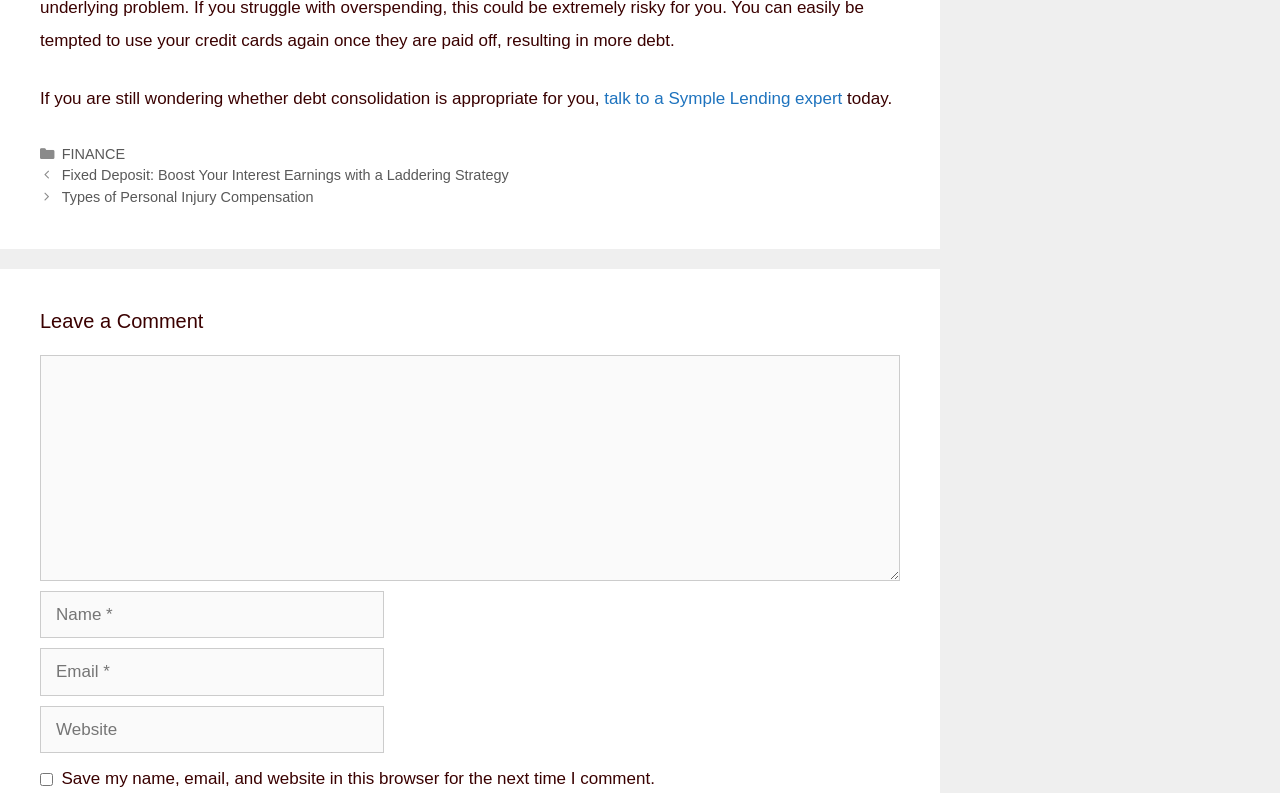Show me the bounding box coordinates of the clickable region to achieve the task as per the instruction: "talk to a Symple Lending expert".

[0.468, 0.112, 0.658, 0.136]